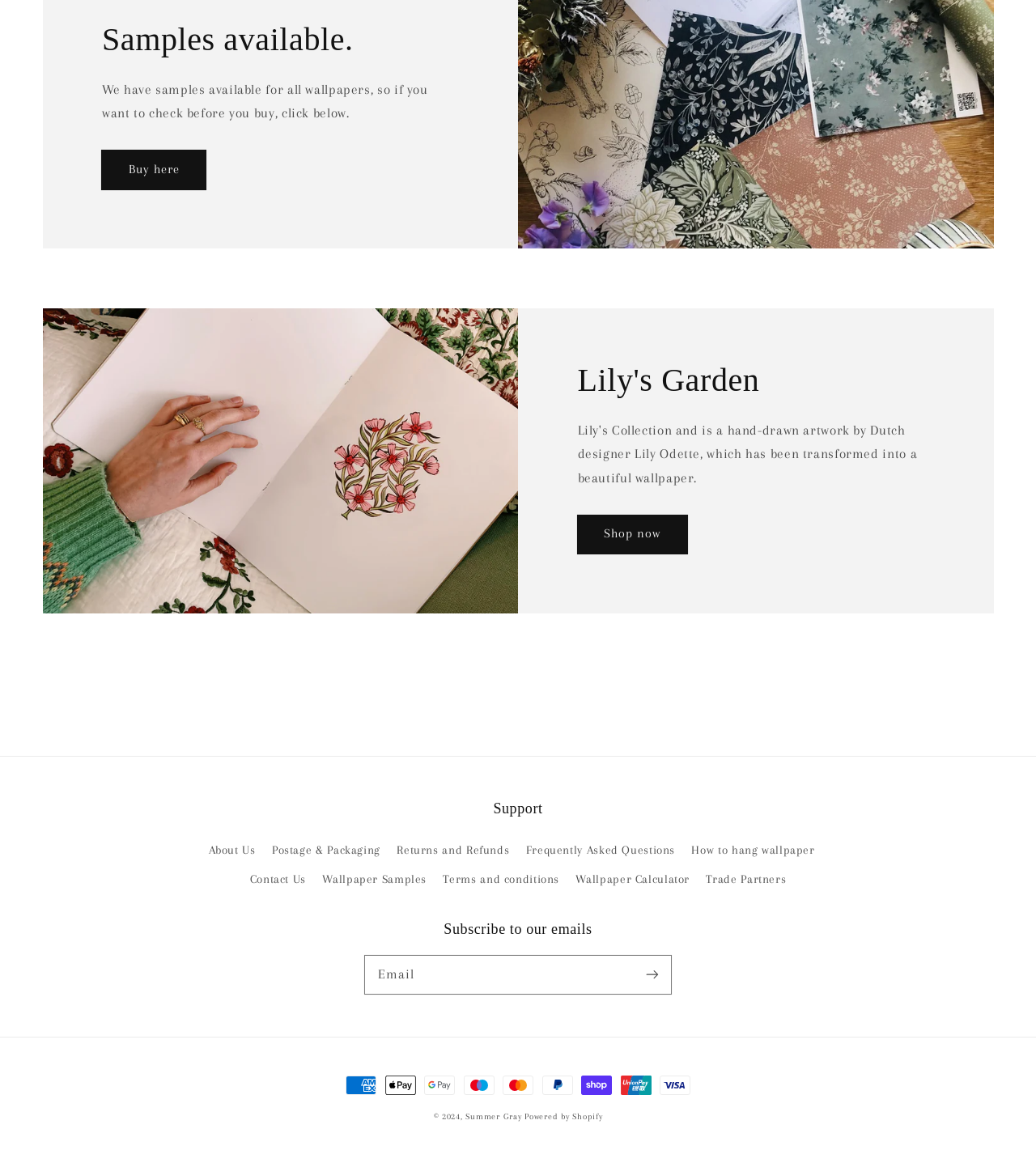Predict the bounding box for the UI component with the following description: "Terms and conditions".

[0.428, 0.752, 0.54, 0.778]